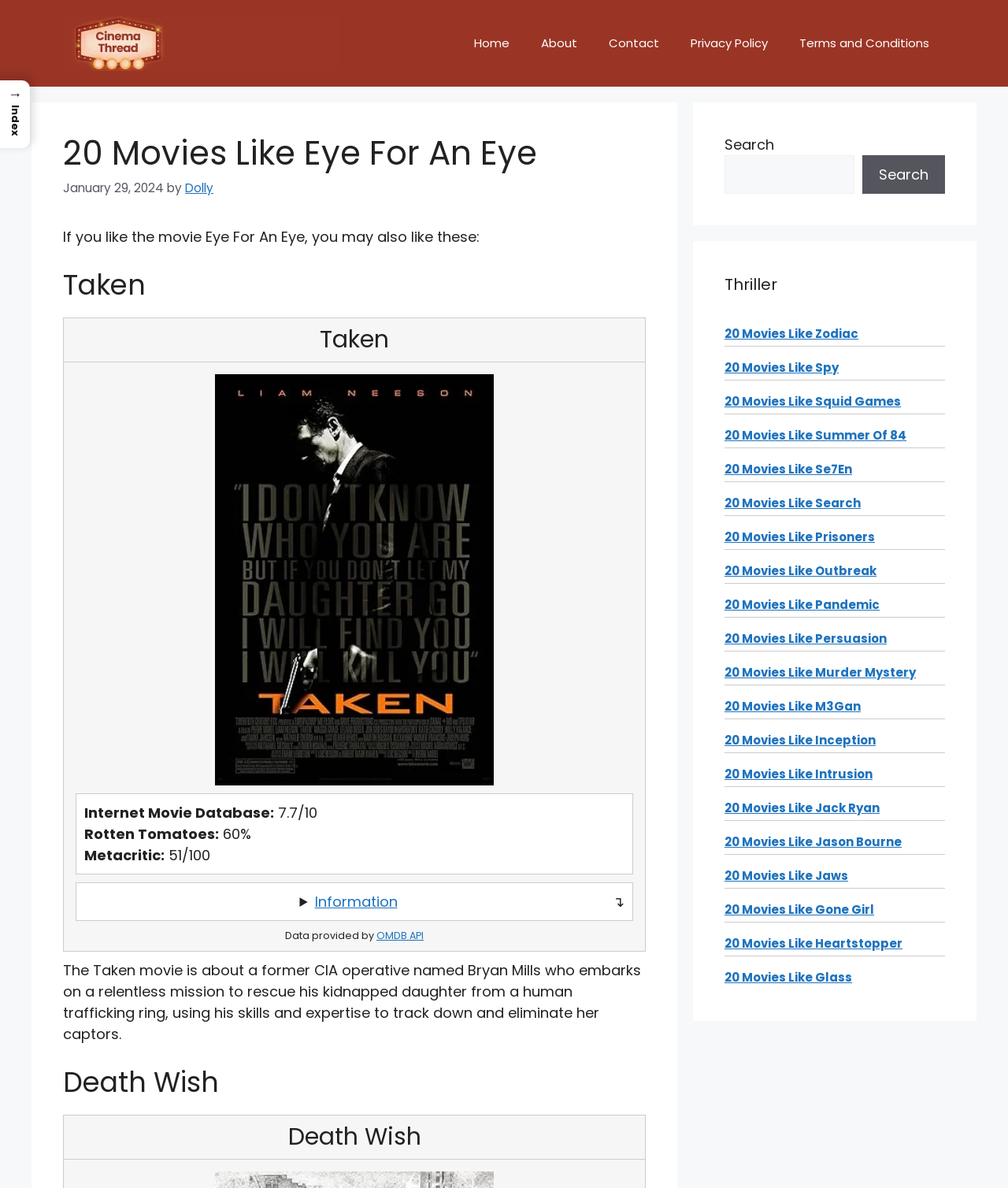Provide the bounding box coordinates for the UI element that is described as: "20 Movies Like Jack Ryan".

[0.719, 0.673, 0.873, 0.687]